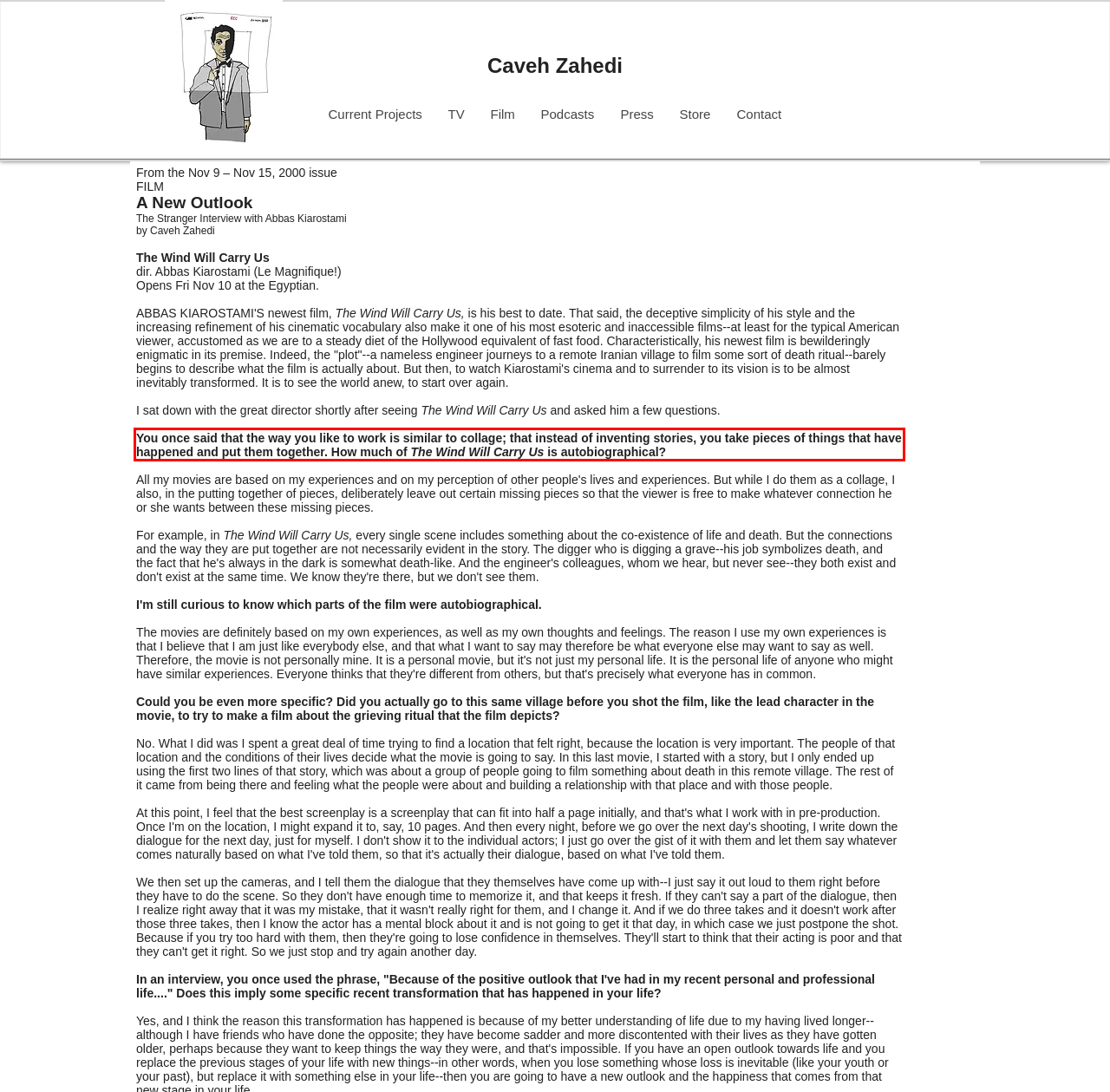There is a UI element on the webpage screenshot marked by a red bounding box. Extract and generate the text content from within this red box.

You once said that the way you like to work is similar to collage; that instead of inventing stories, you take pieces of things that have happened and put them together. How much of The Wind Will Carry Us is autobiographical?